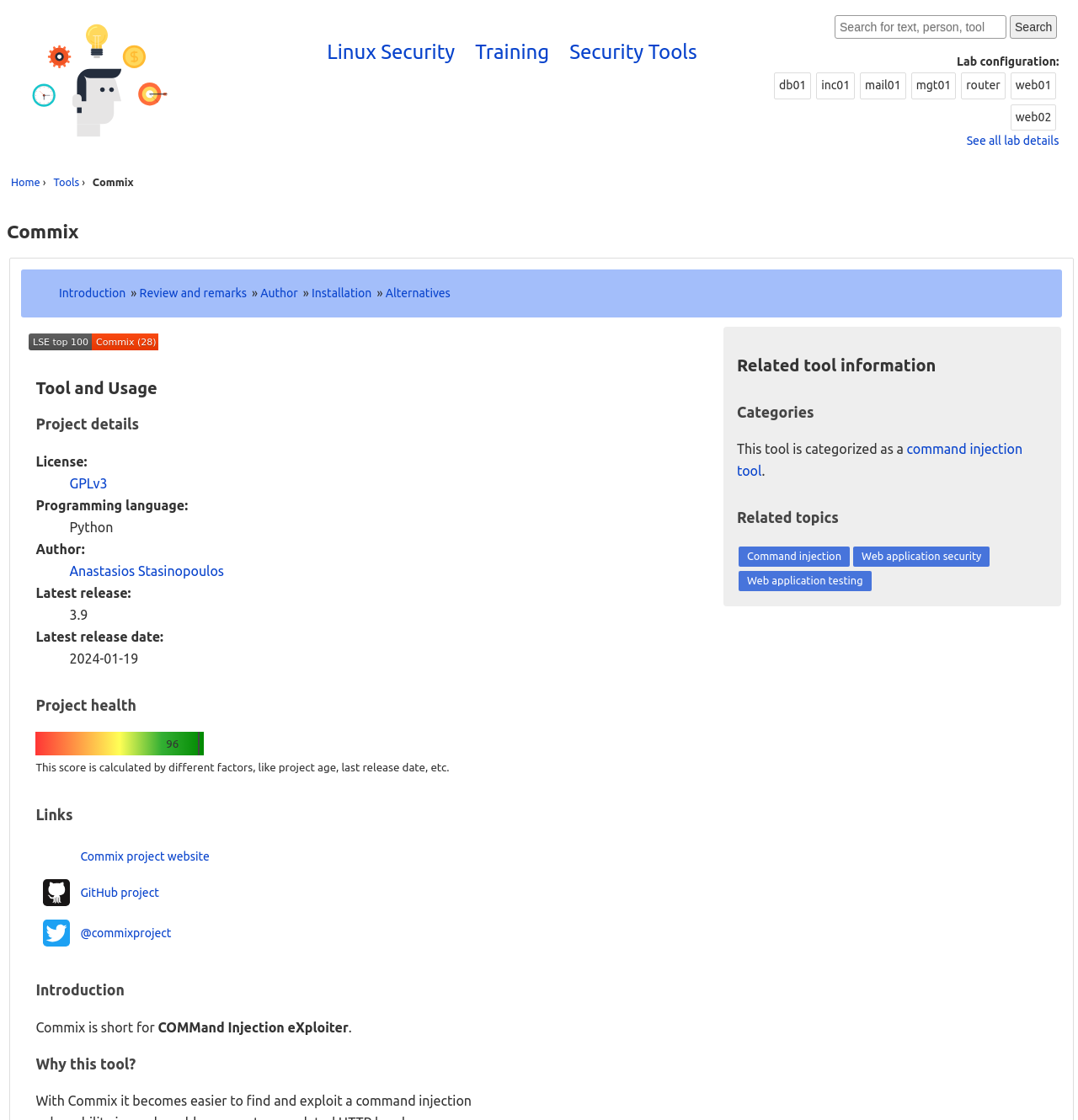Identify and provide the bounding box coordinates of the UI element described: "Alternatives". The coordinates should be formatted as [left, top, right, bottom], with each number being a float between 0 and 1.

[0.358, 0.256, 0.418, 0.268]